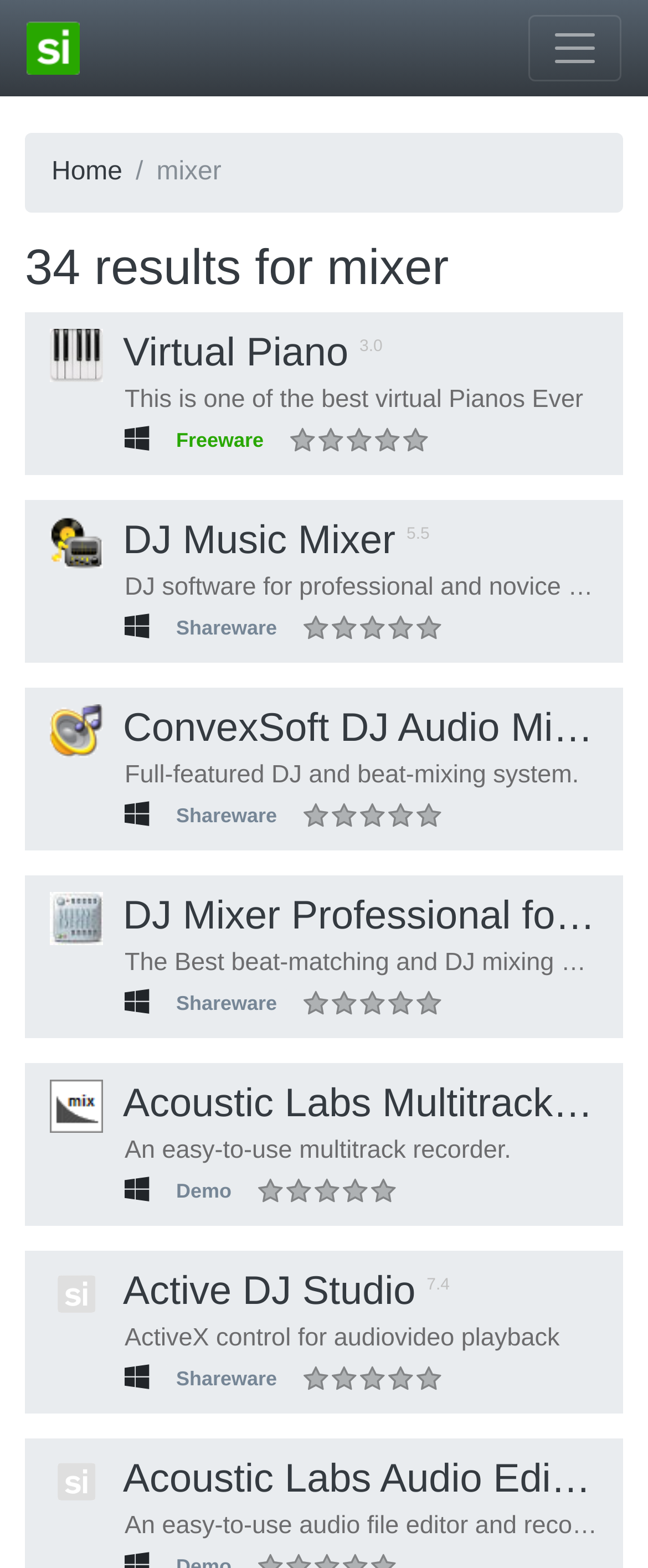Identify the bounding box coordinates for the element that needs to be clicked to fulfill this instruction: "Download Virtual Piano Virtual Piano". Provide the coordinates in the format of four float numbers between 0 and 1: [left, top, right, bottom].

[0.077, 0.211, 0.538, 0.24]